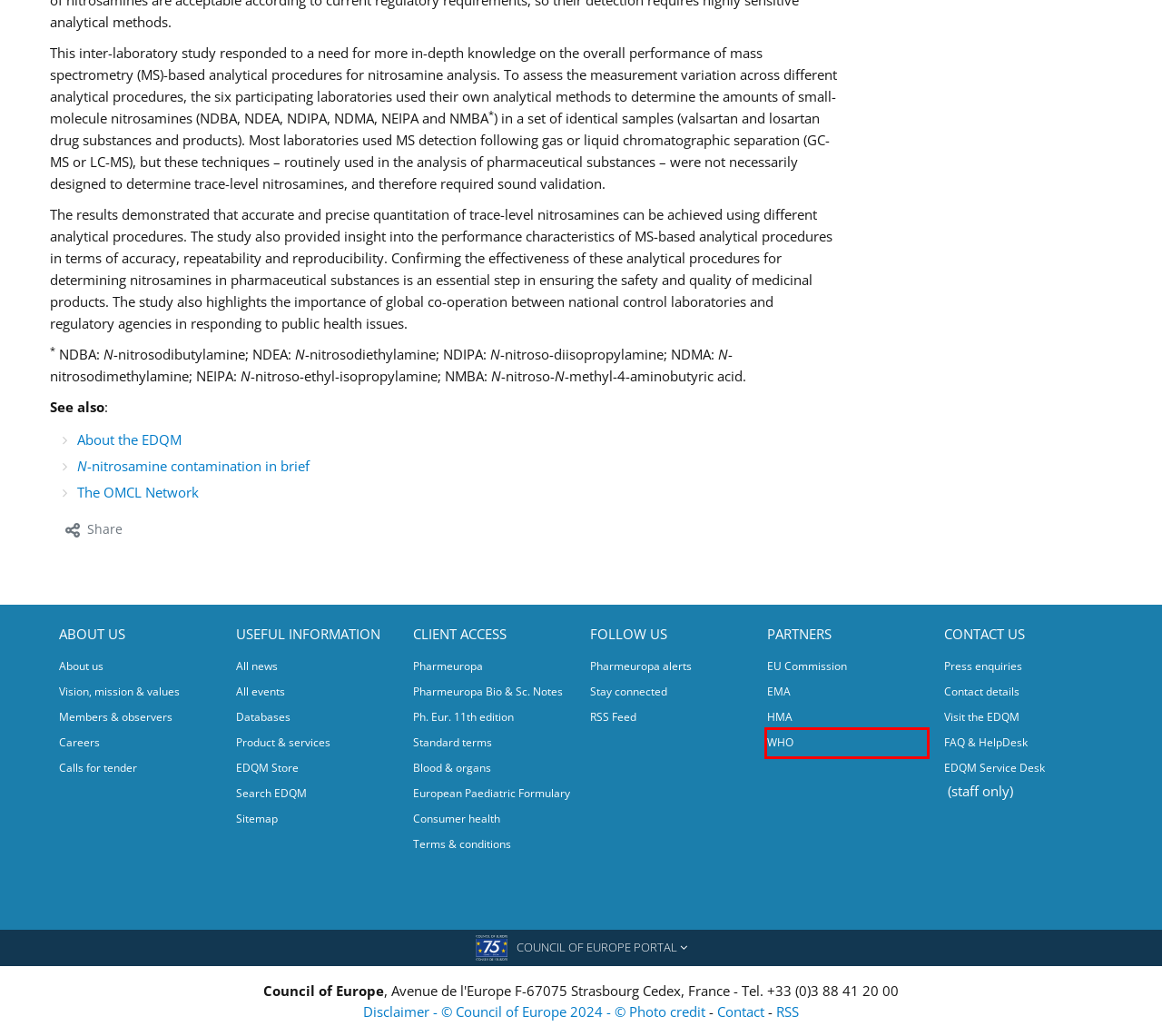Review the webpage screenshot provided, noting the red bounding box around a UI element. Choose the description that best matches the new webpage after clicking the element within the bounding box. The following are the options:
A. OMCL Network - European Directorate for the Quality of Medicines & HealthCare
B. European Pharmacopoeia Online
C. World Health Organization (WHO)
D. Free publications from EDQM
E. Pharmeuropa Bio & Scientific Notes
F. Pharmeuropa Online
G. European Paediatric Formulary
H. Standard Terms

C